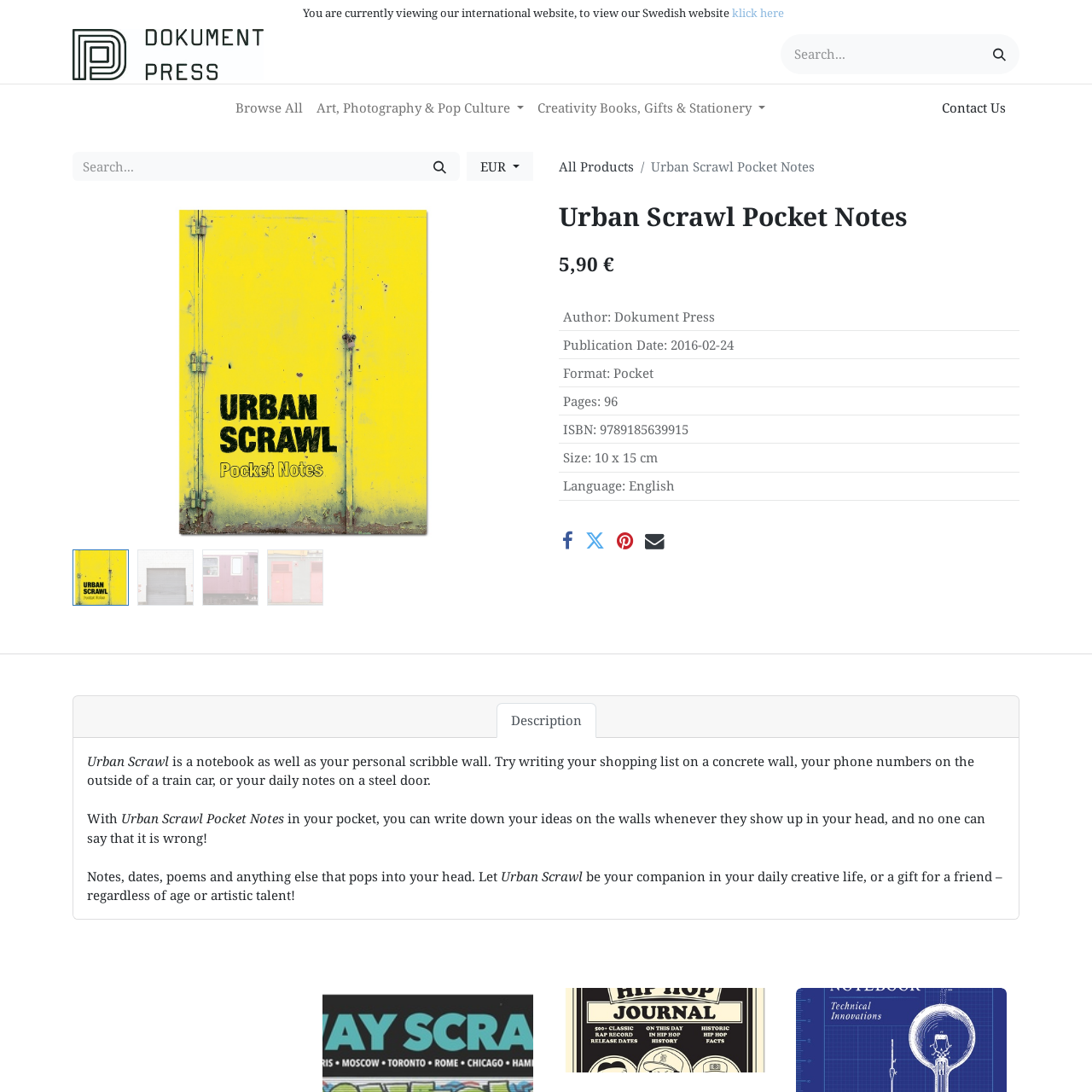Specify the bounding box coordinates of the region I need to click to perform the following instruction: "View product description". The coordinates must be four float numbers in the range of 0 to 1, i.e., [left, top, right, bottom].

[0.454, 0.644, 0.546, 0.675]